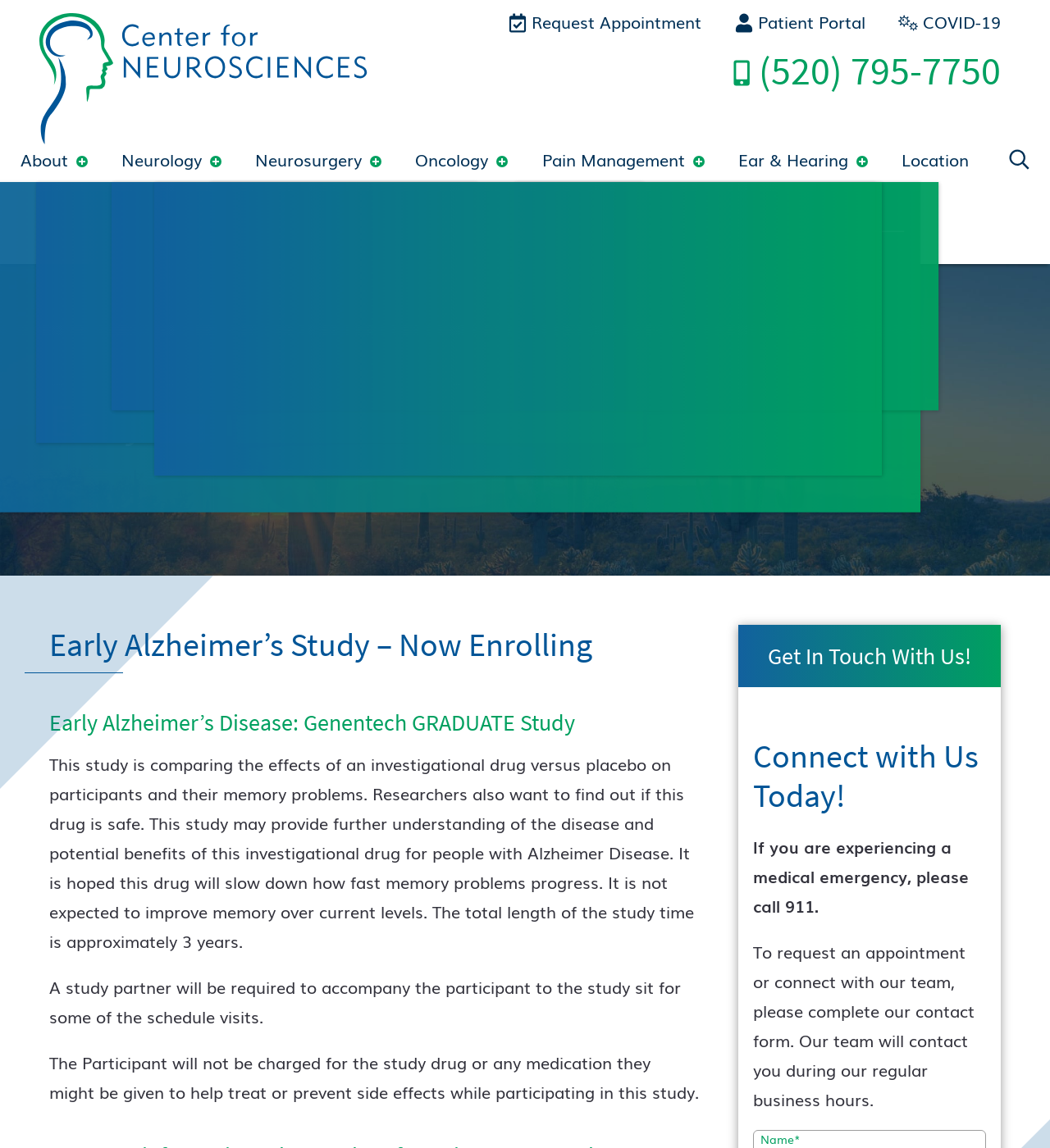Determine the bounding box of the UI component based on this description: "Patient Portal". The bounding box coordinates should be four float values between 0 and 1, i.e., [left, top, right, bottom].

[0.7, 0.008, 0.824, 0.029]